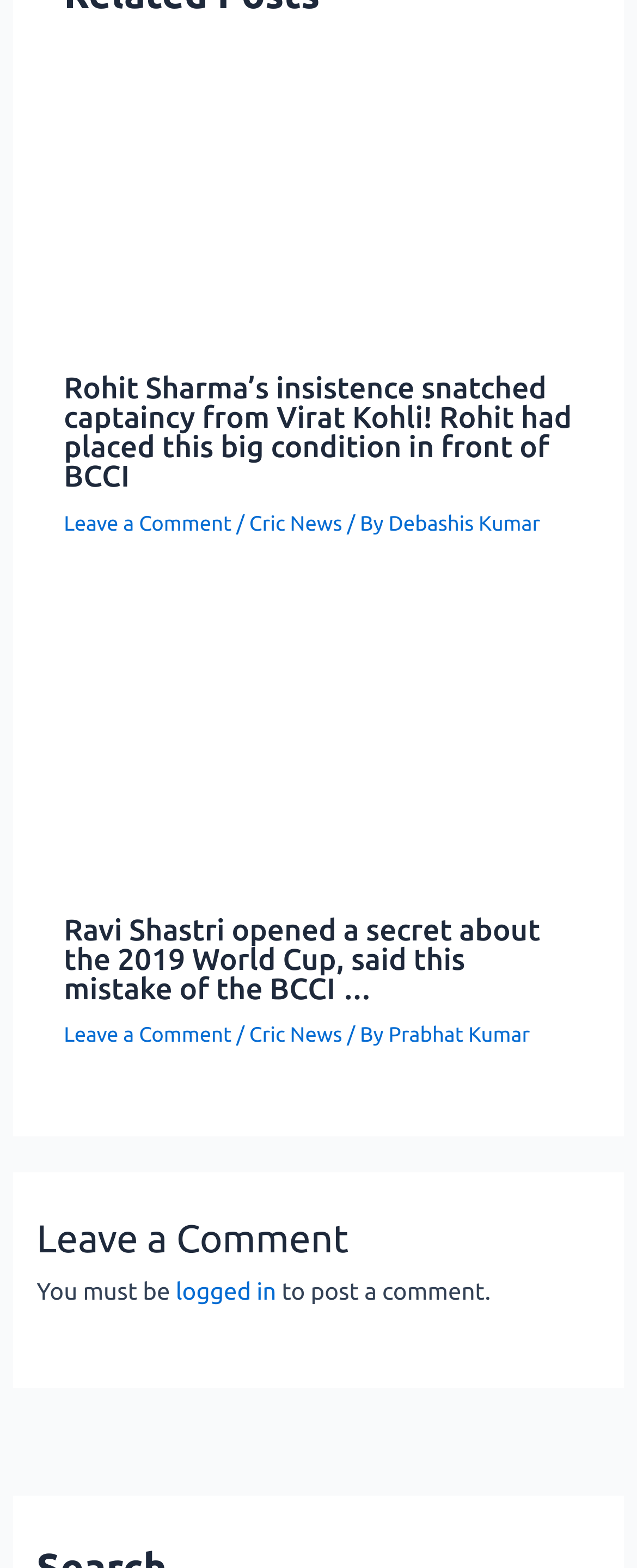Locate the bounding box coordinates of the element that should be clicked to execute the following instruction: "Leave a comment".

[0.1, 0.327, 0.364, 0.341]